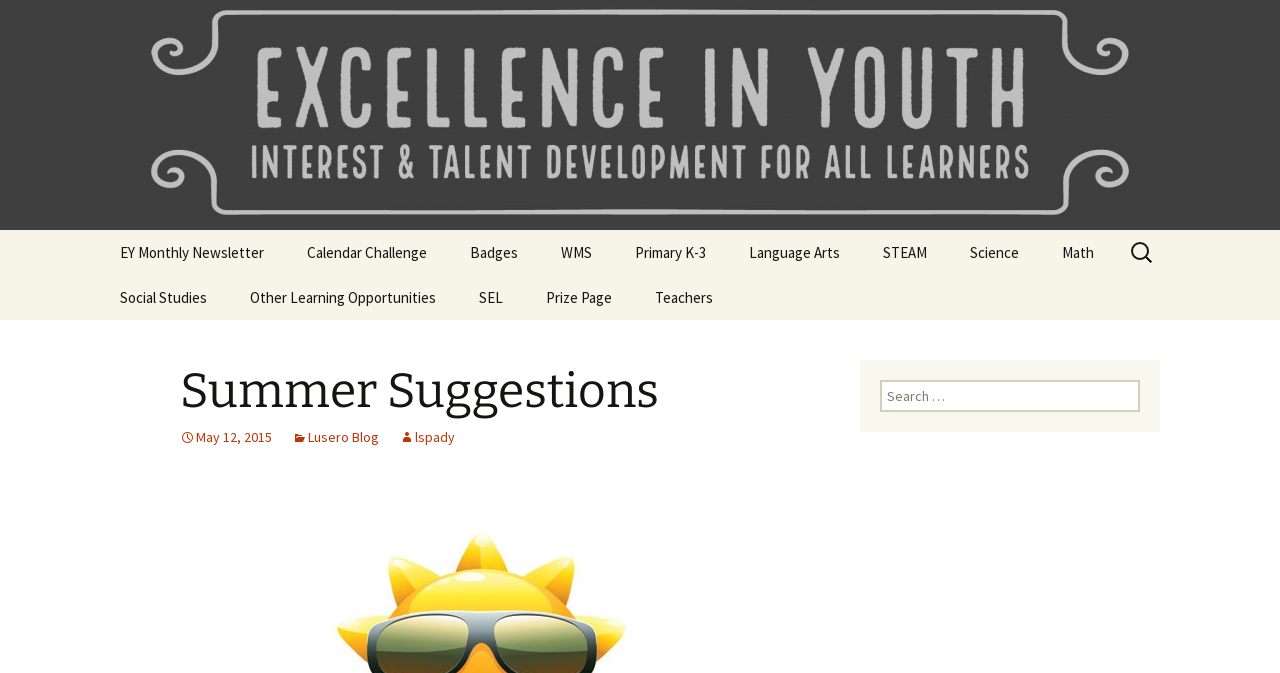Using the provided element description: "Upcoming Events & Contests", identify the bounding box coordinates. The coordinates should be four floats between 0 and 1 in the order [left, top, right, bottom].

[0.423, 0.409, 0.579, 0.498]